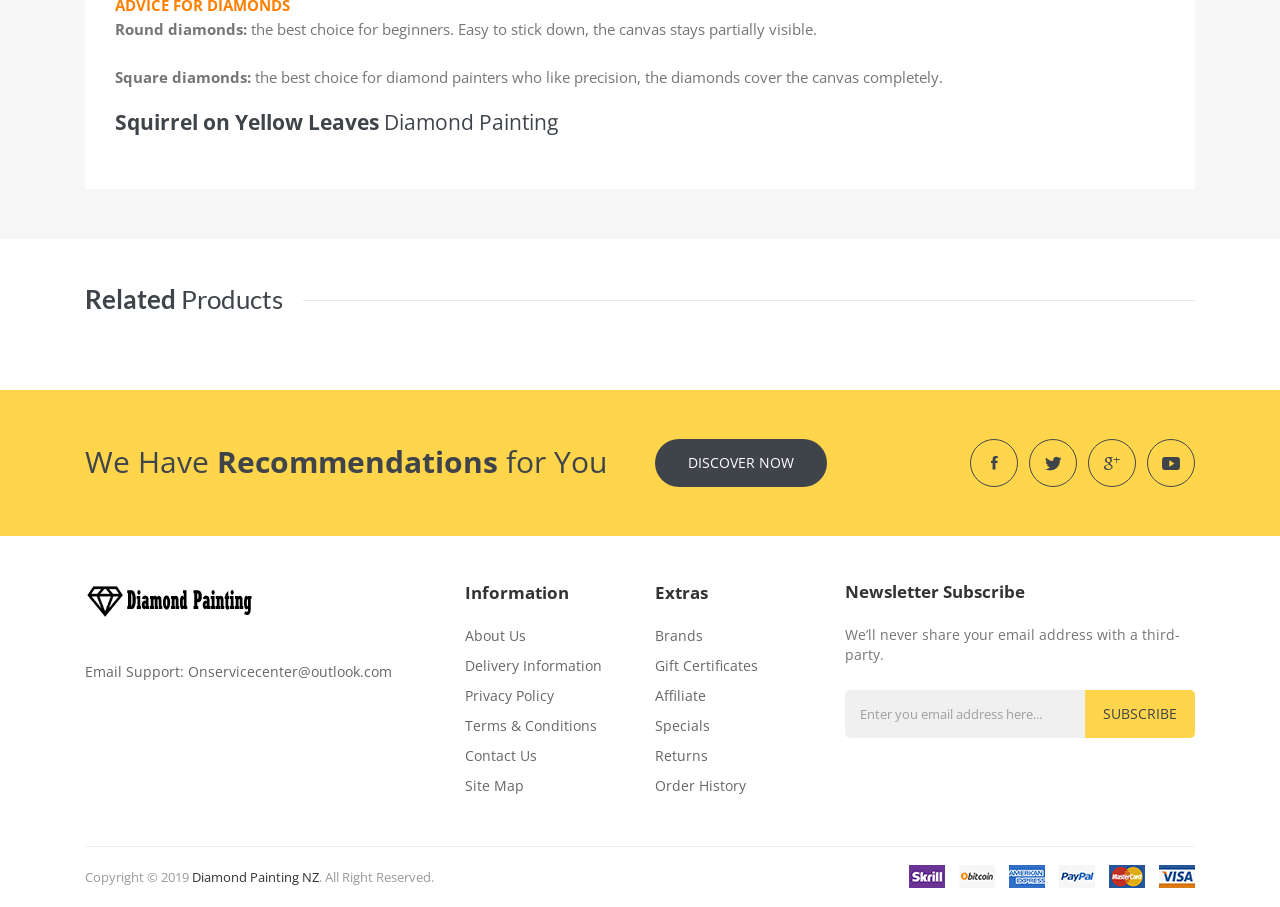What is the email address for email support?
Look at the image and answer the question with a single word or phrase.

Onservicecenter@outlook.com